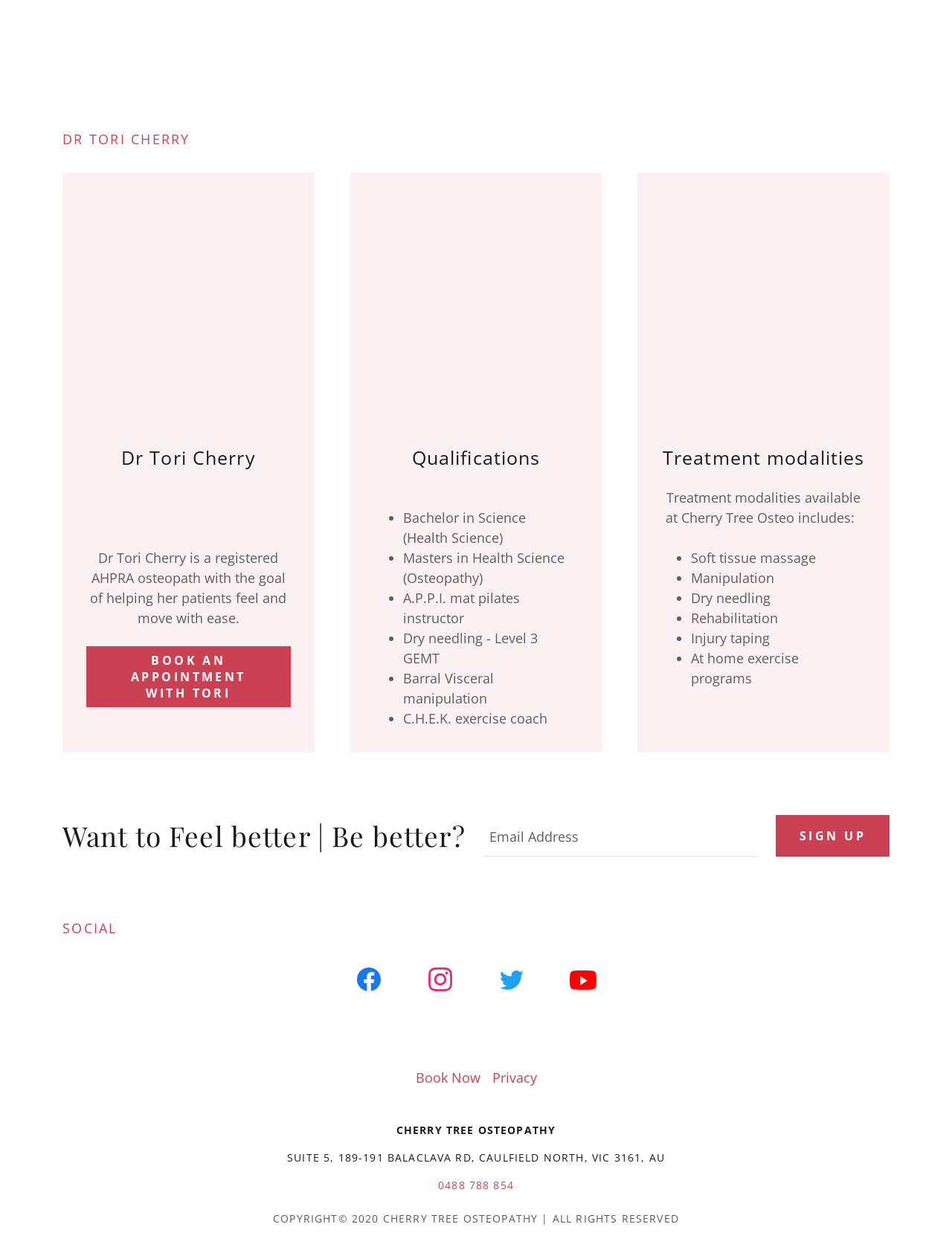Analyze the image and provide a detailed answer to the question: What are Dr. Tori Cherry's qualifications?

Dr. Tori Cherry has several qualifications, including a Bachelor in Science (Health Science), a Masters in Health Science (Osteopathy), and certifications in APPP mat pilates instruction, dry needling, and Barral Visceral manipulation. These are listed under the heading 'Qualifications'.